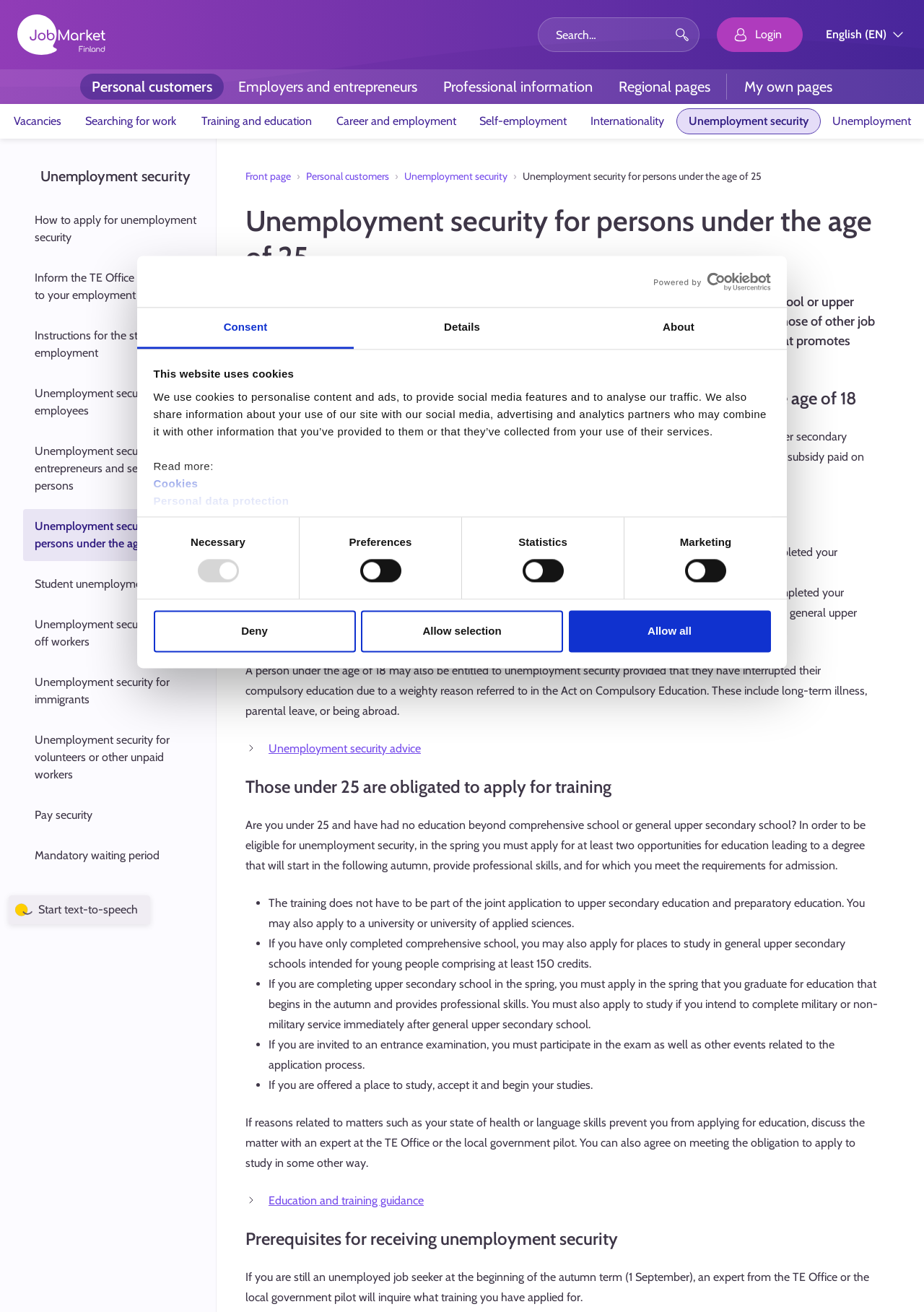Show the bounding box coordinates for the HTML element as described: "Deny".

[0.166, 0.465, 0.385, 0.497]